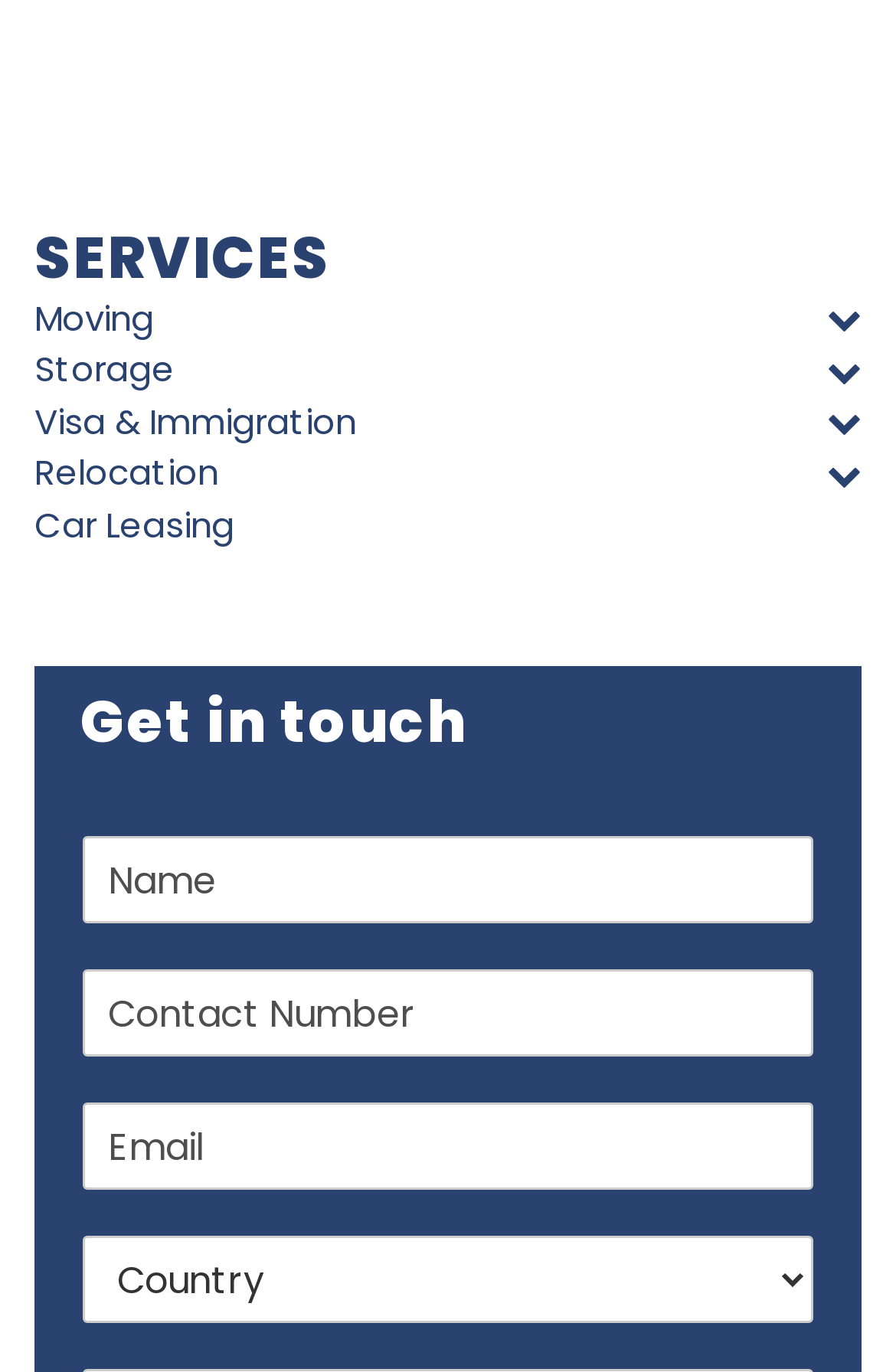Provide a short answer to the following question with just one word or phrase: What is the last field in the contact form?

Country